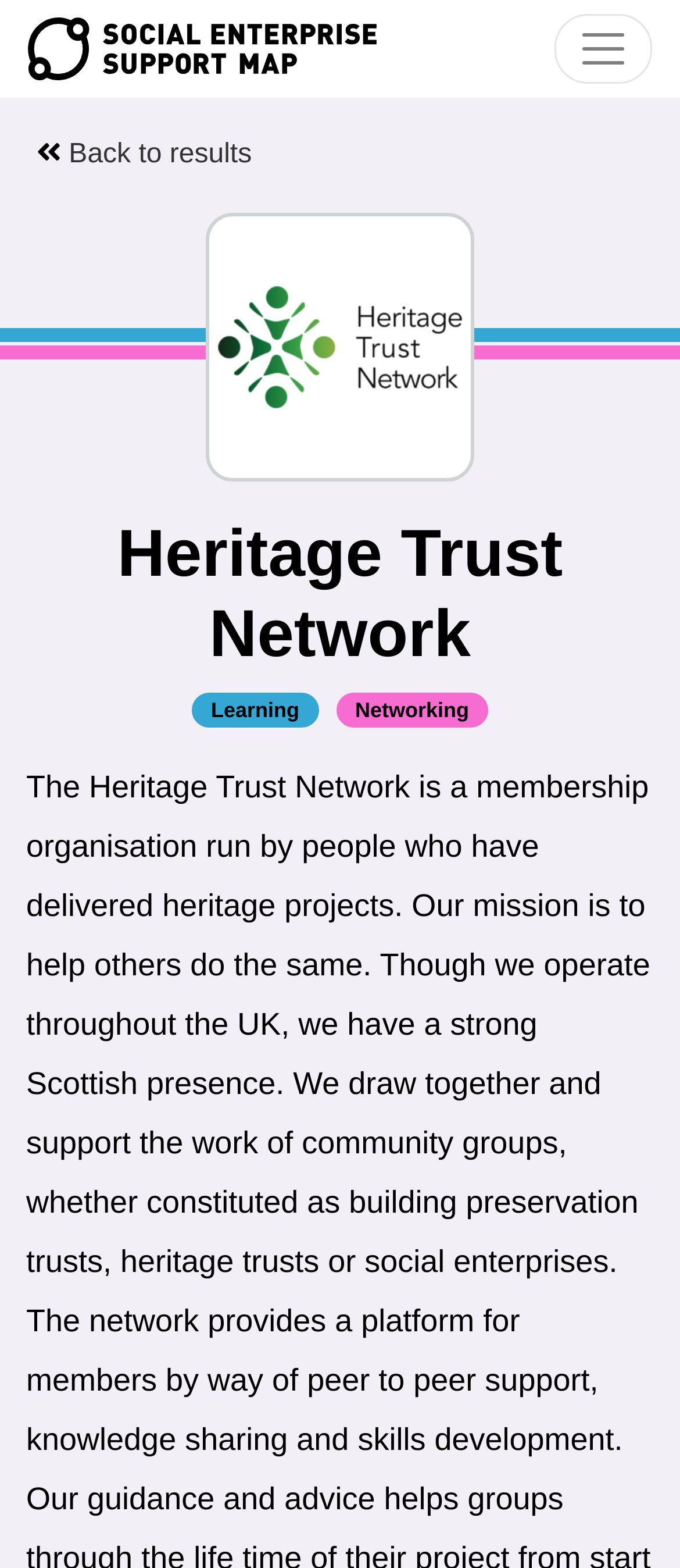What is the link below the main heading?
Please use the visual content to give a single word or phrase answer.

Back to results